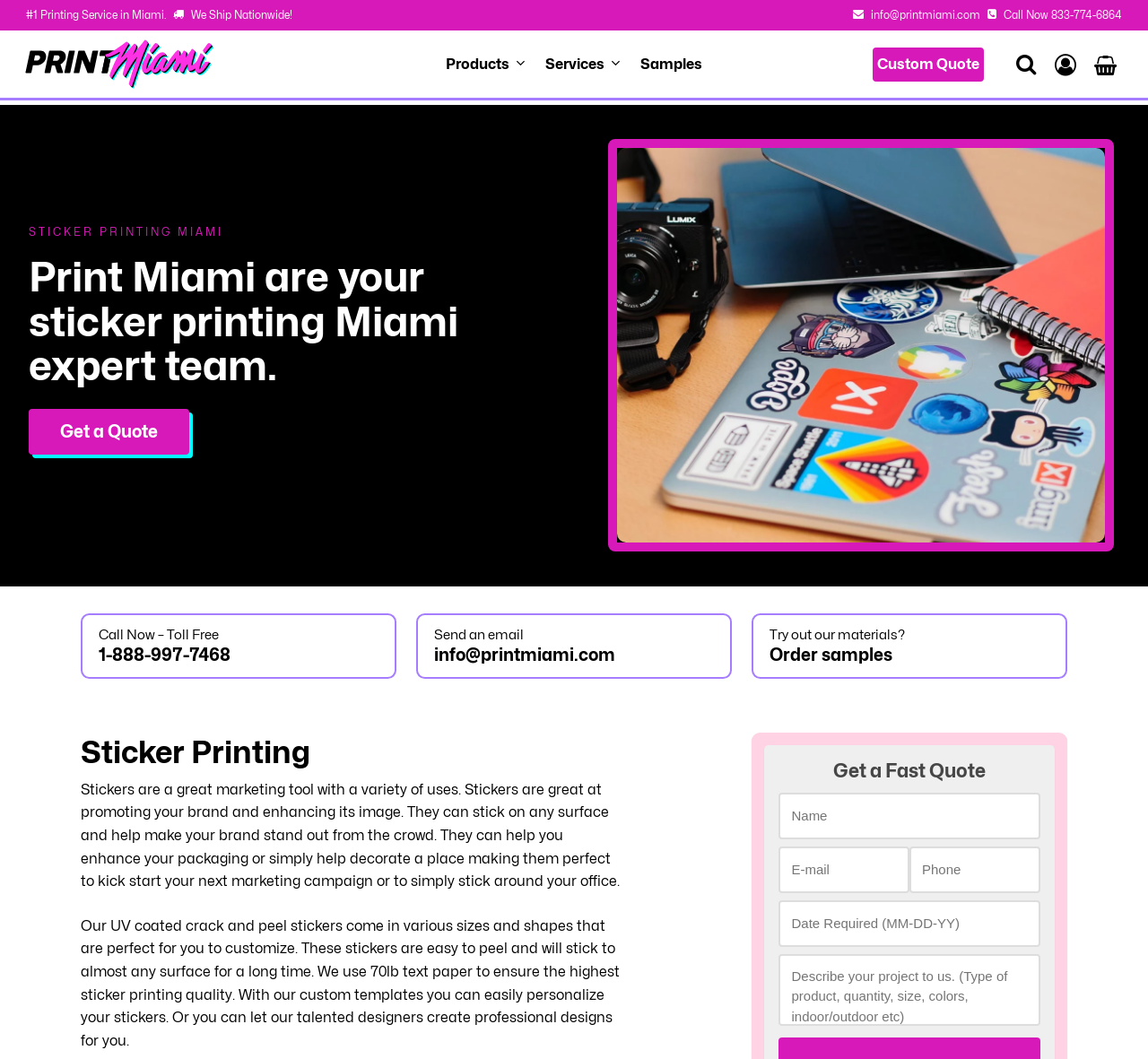Identify the bounding box coordinates for the element you need to click to achieve the following task: "Learn about Quinta da Regaleira". The coordinates must be four float values ranging from 0 to 1, formatted as [left, top, right, bottom].

None